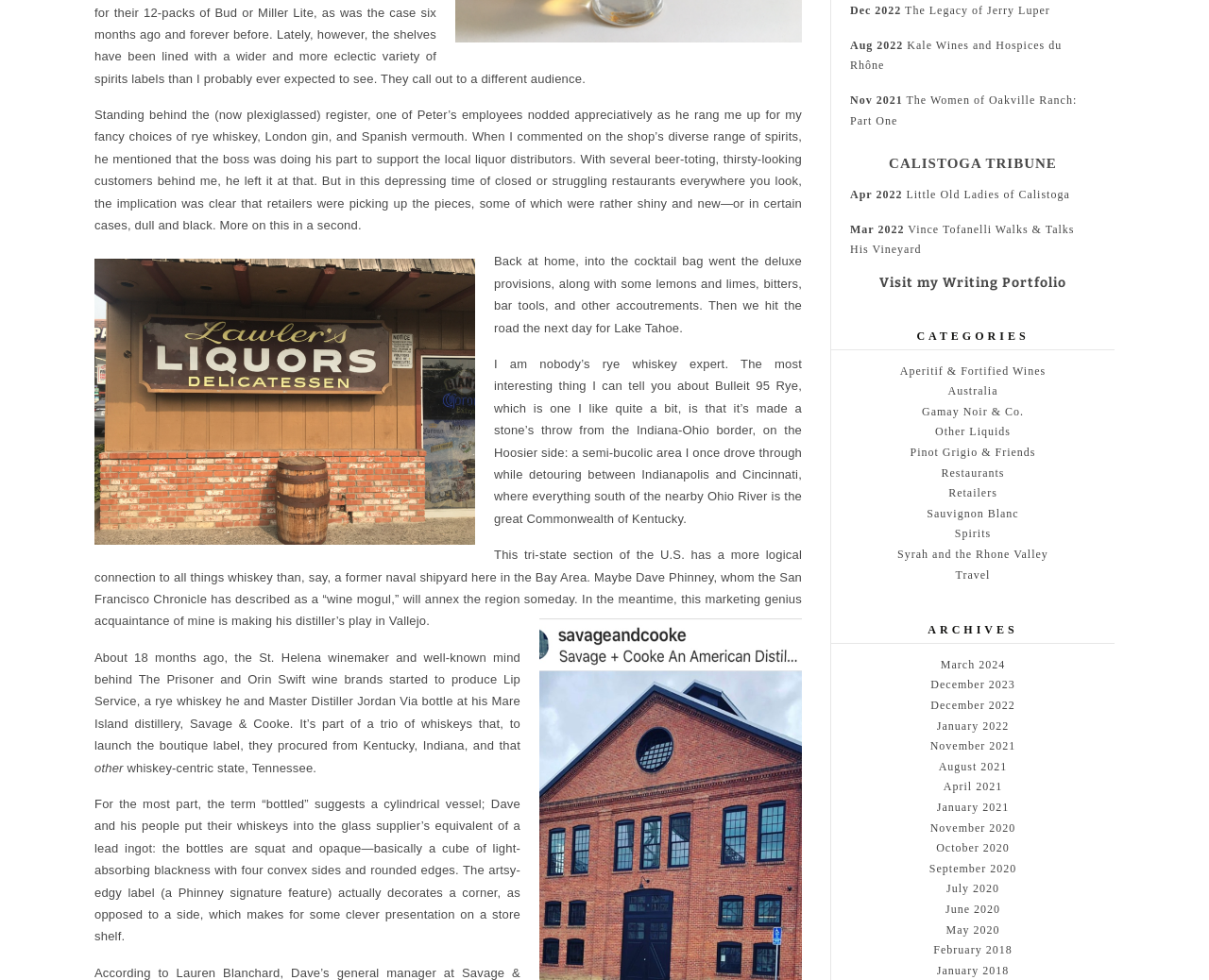Identify and provide the bounding box for the element described by: "Restaurants".

[0.779, 0.476, 0.831, 0.489]